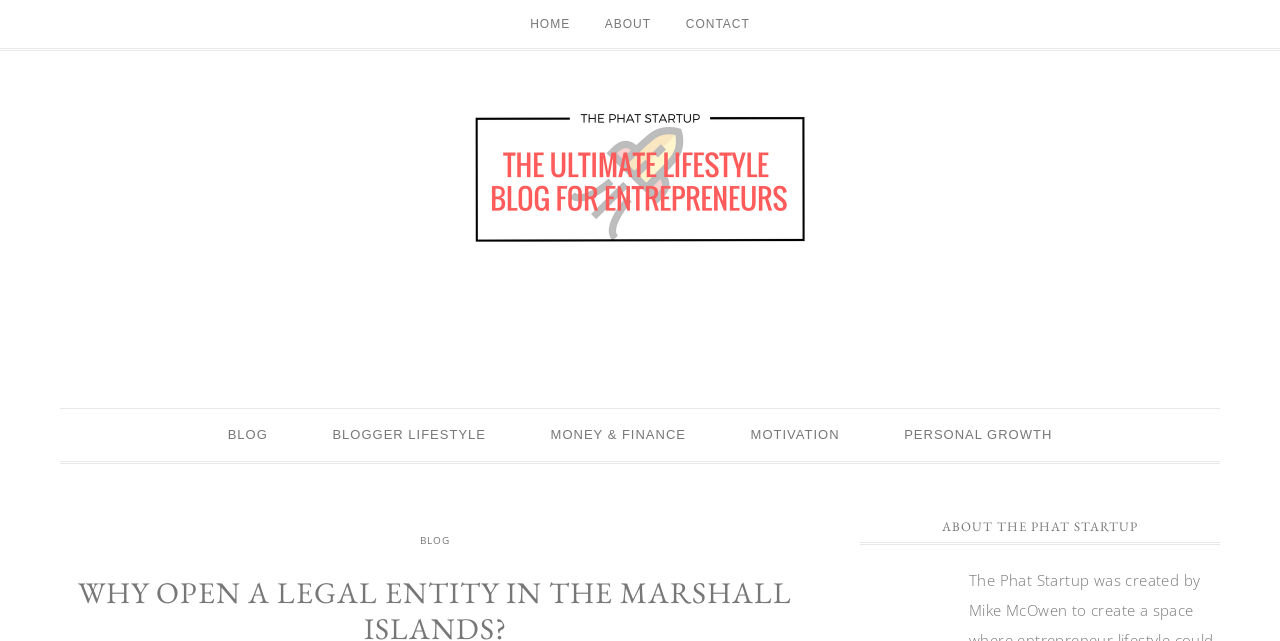Please specify the bounding box coordinates of the clickable region necessary for completing the following instruction: "go to home page". The coordinates must consist of four float numbers between 0 and 1, i.e., [left, top, right, bottom].

[0.402, 0.0, 0.457, 0.075]